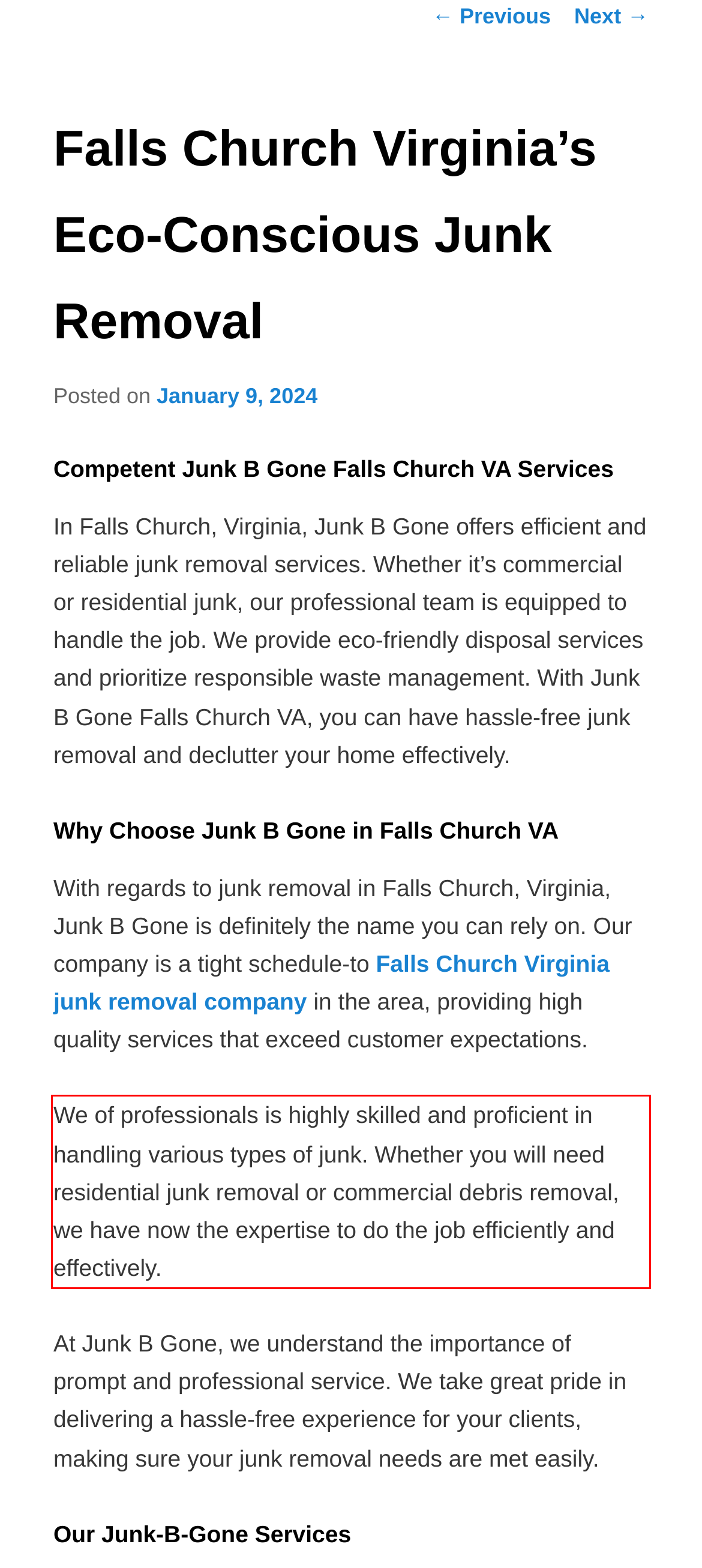Look at the webpage screenshot and recognize the text inside the red bounding box.

We of professionals is highly skilled and proficient in handling various types of junk. Whether you will need residential junk removal or commercial debris removal, we have now the expertise to do the job efficiently and effectively.